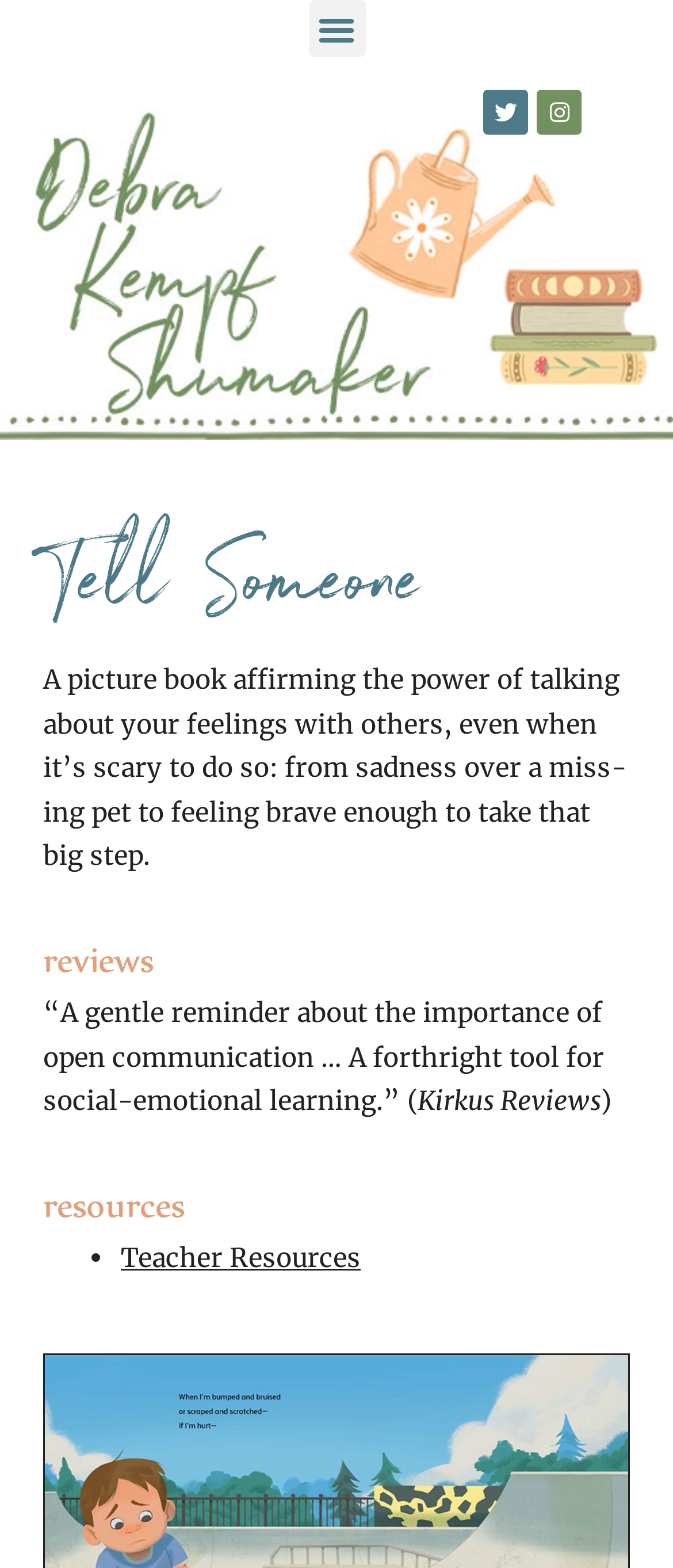What is the social media platform with a bird icon?
Please answer using one word or phrase, based on the screenshot.

Twitter